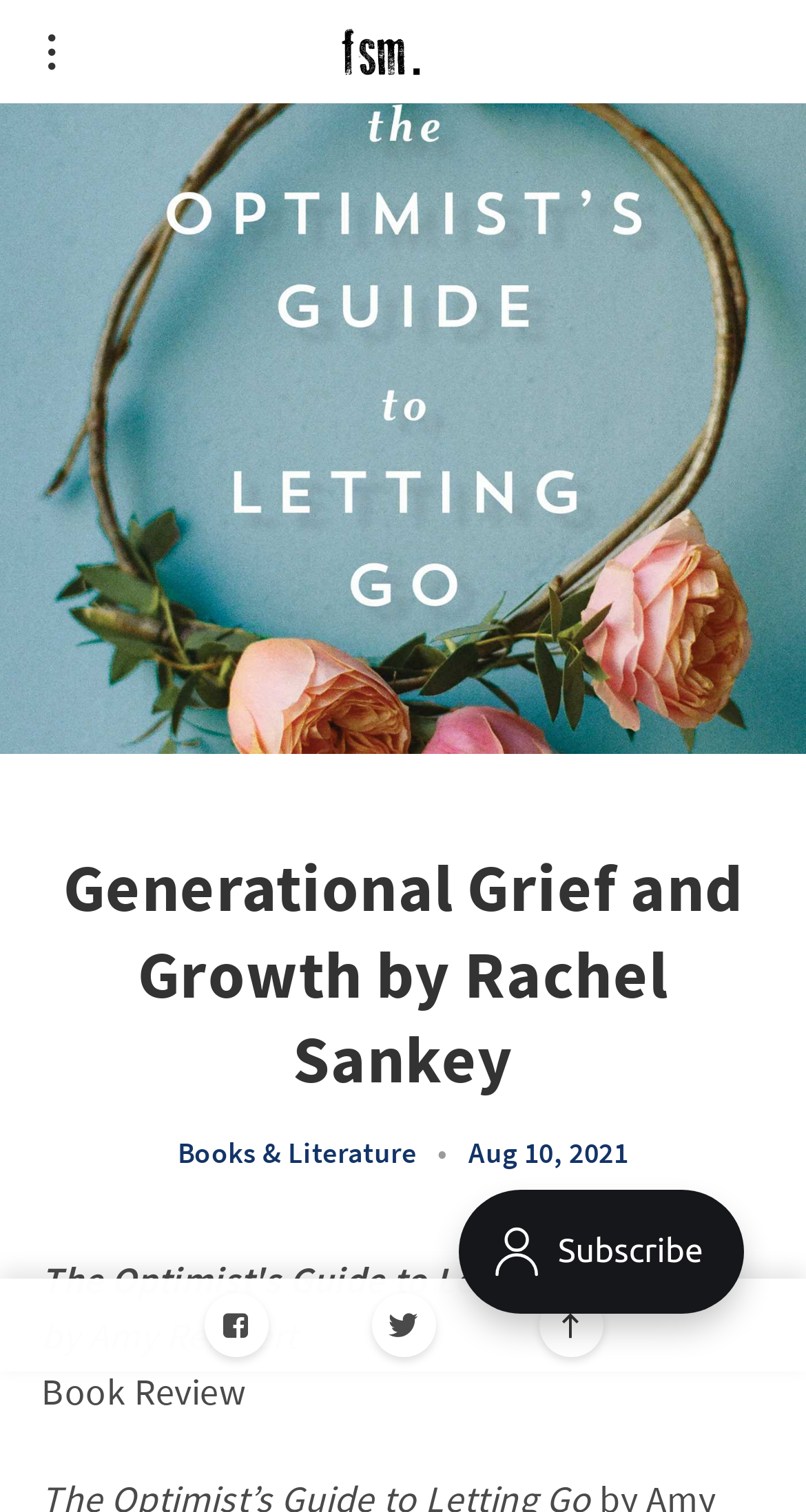What is the name of the journal or publication?
Using the image, provide a detailed and thorough answer to the question.

I found the answer by looking at the top section of the webpage, where I saw a link that says 'fsm. An independent journal for the arts.'. This suggests that 'fsm' is the name of the journal or publication.